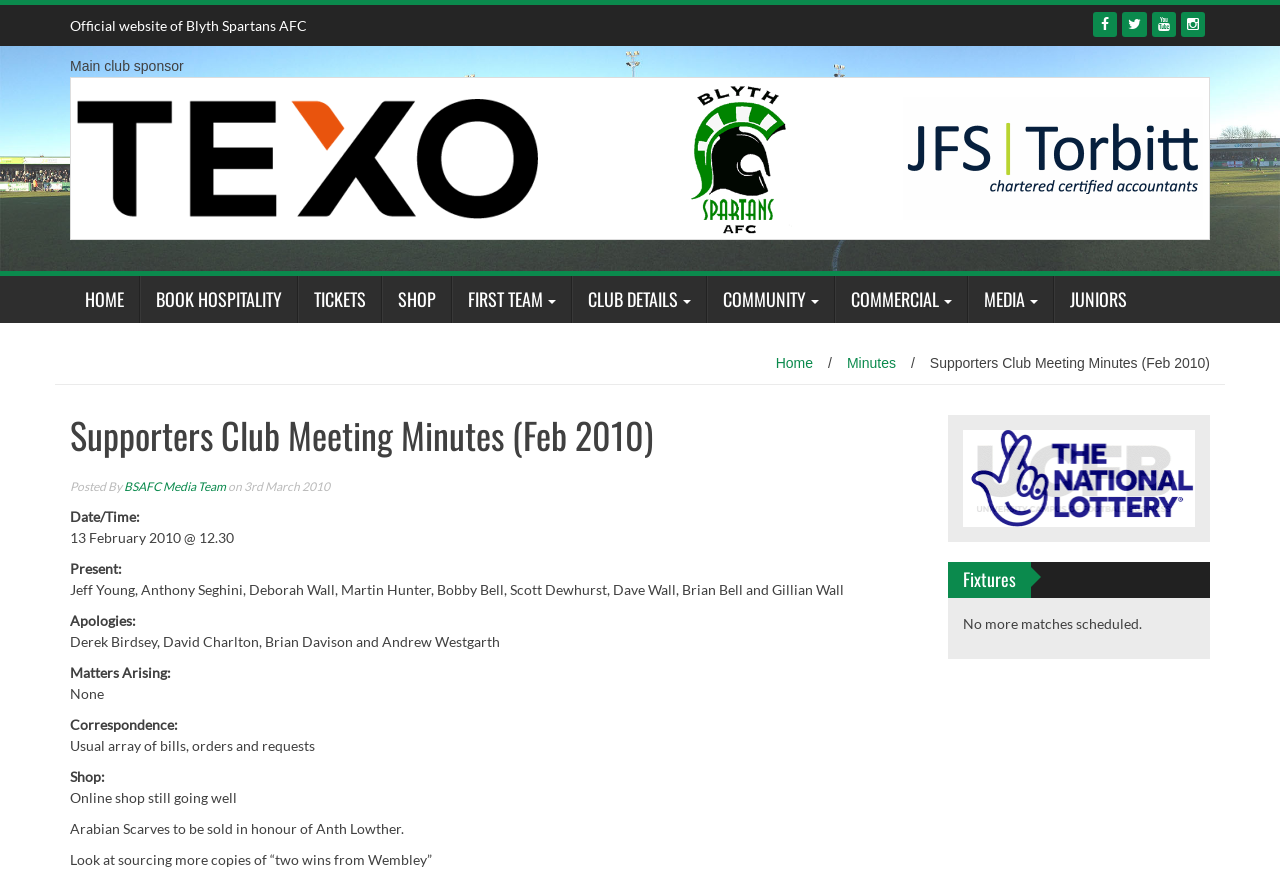What is the main club sponsor?
Based on the screenshot, provide your answer in one word or phrase.

Not specified